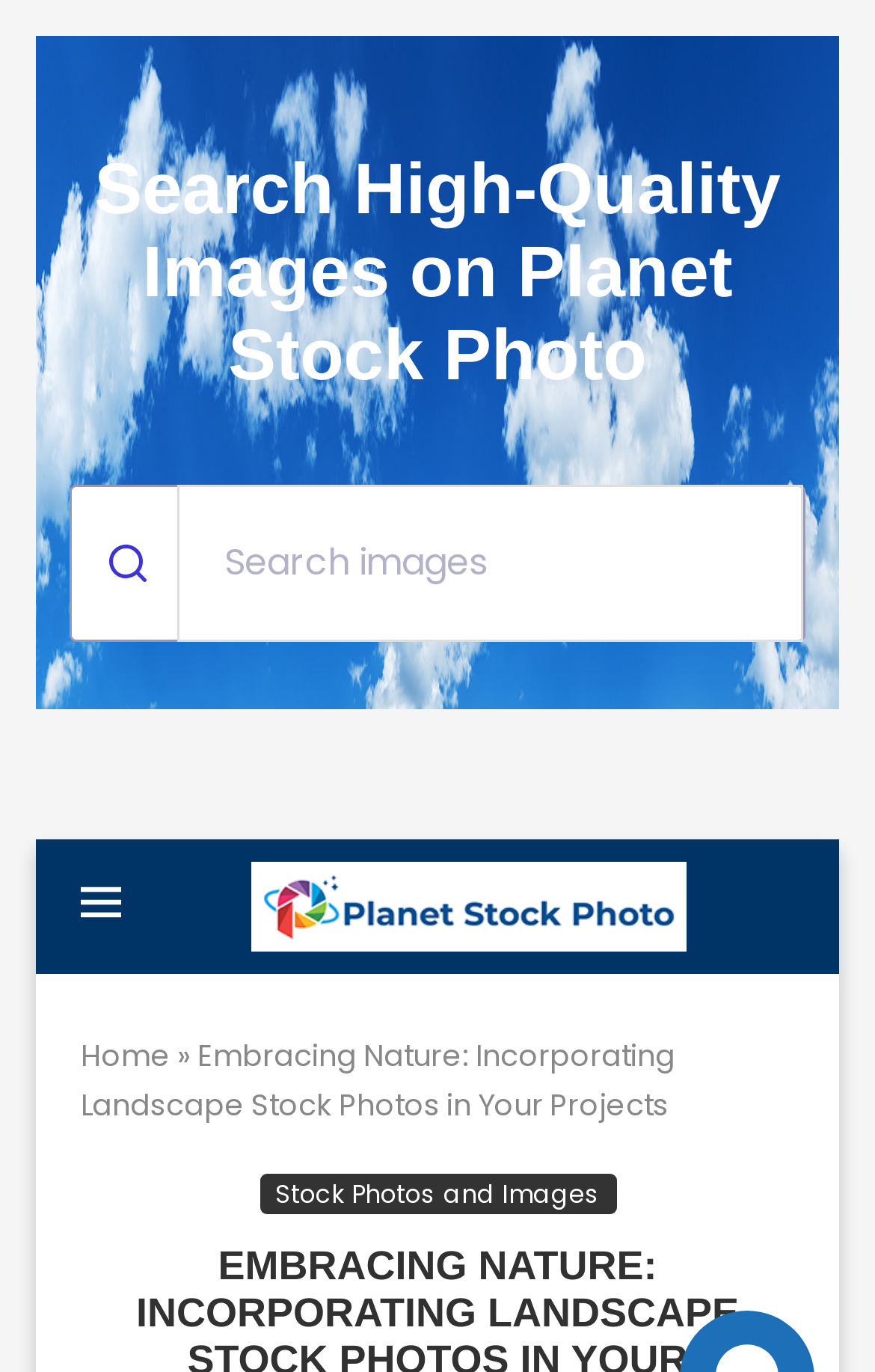Given the description: "title="Submit"", determine the bounding box coordinates of the UI element. The coordinates should be formatted as four float numbers between 0 and 1, [left, top, right, bottom].

[0.082, 0.374, 0.192, 0.446]